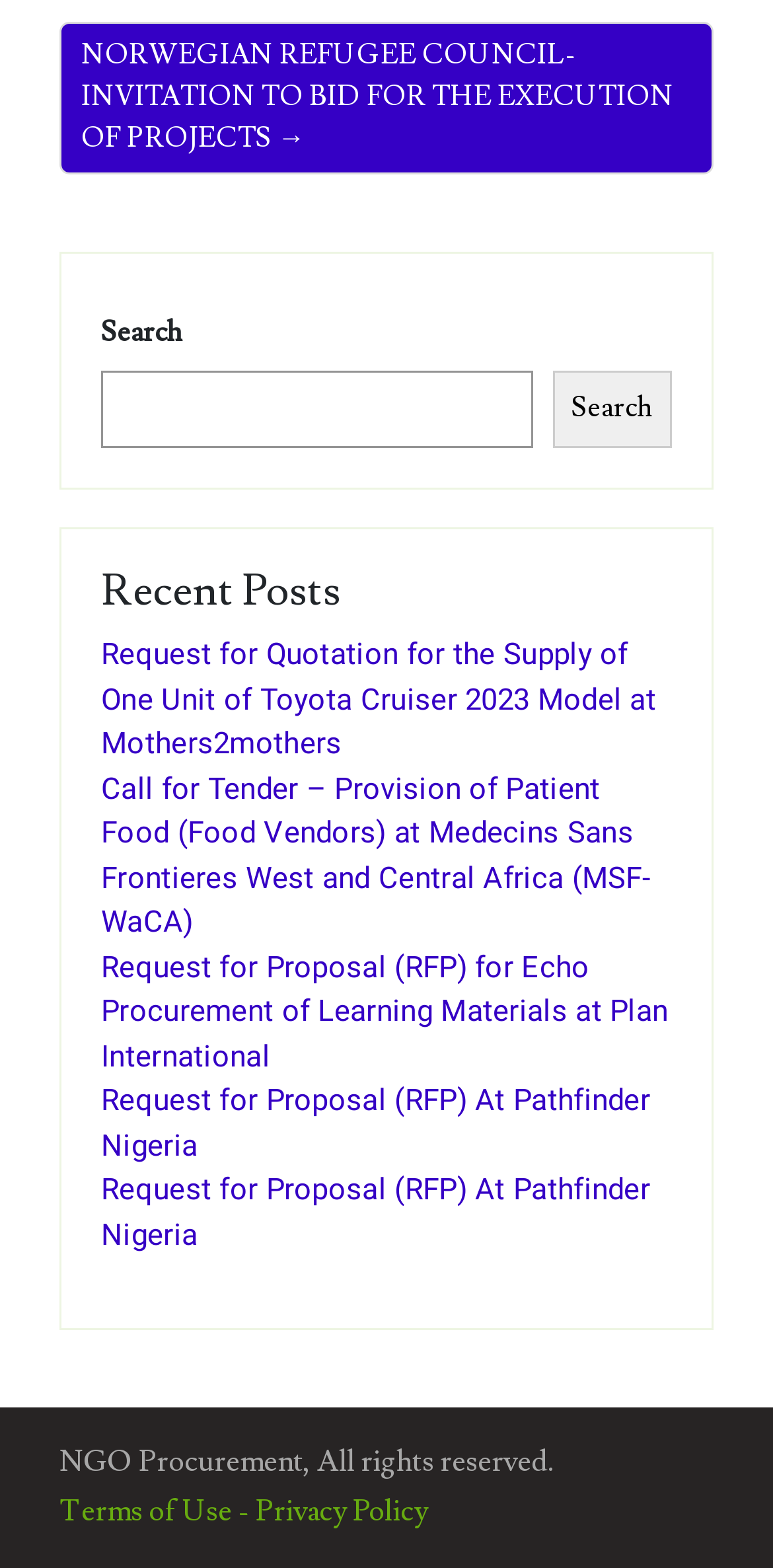Could you locate the bounding box coordinates for the section that should be clicked to accomplish this task: "Read the request for quotation for Toyota Cruiser".

[0.131, 0.406, 0.849, 0.486]